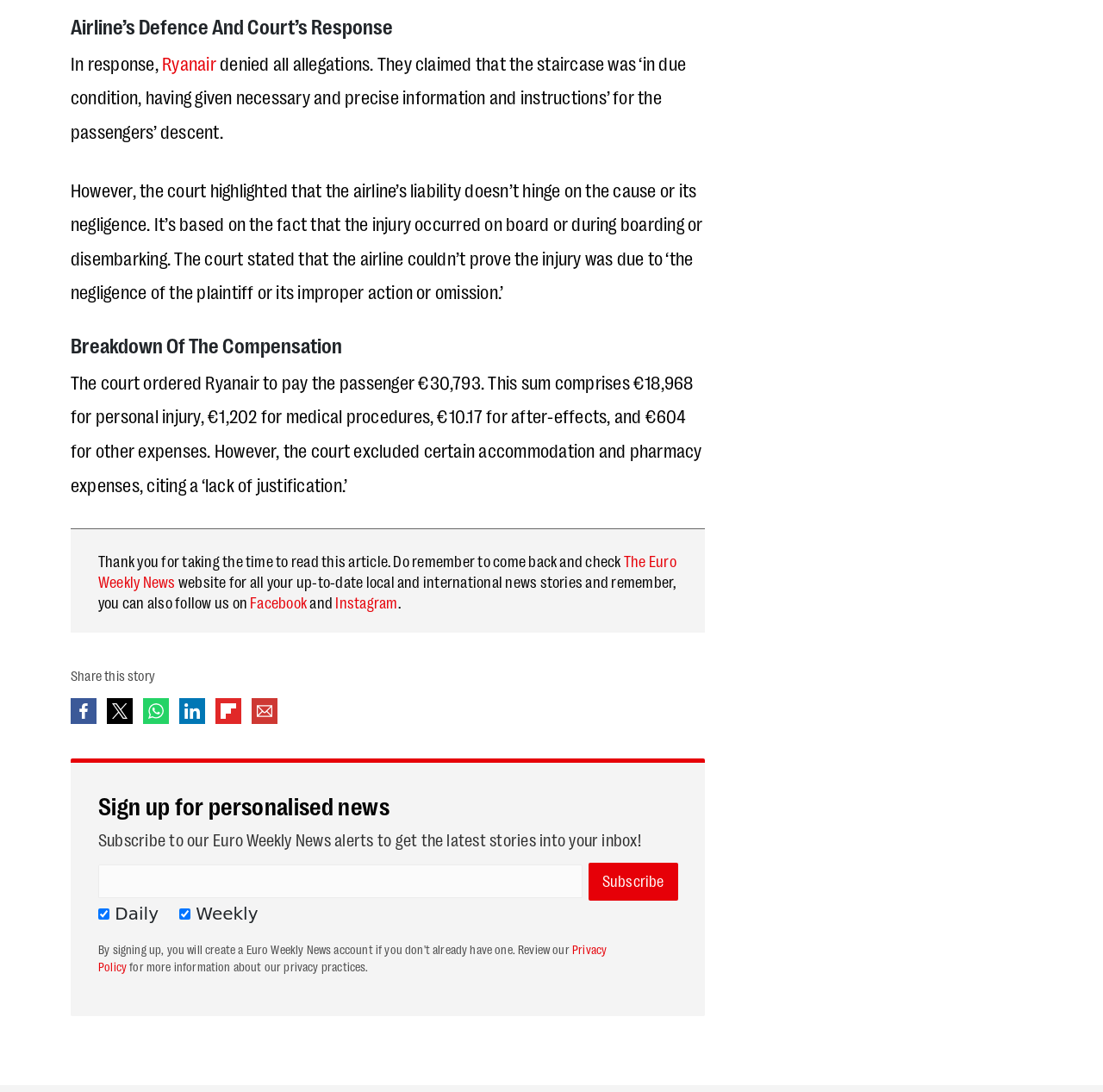What can be done with the article on the website?
Please provide a detailed and thorough answer to the question.

The website provides options to share the article on various social media platforms, including Facebook, Twitter, WhatsApp, LinkedIn, and Flipboard, as well as via email.